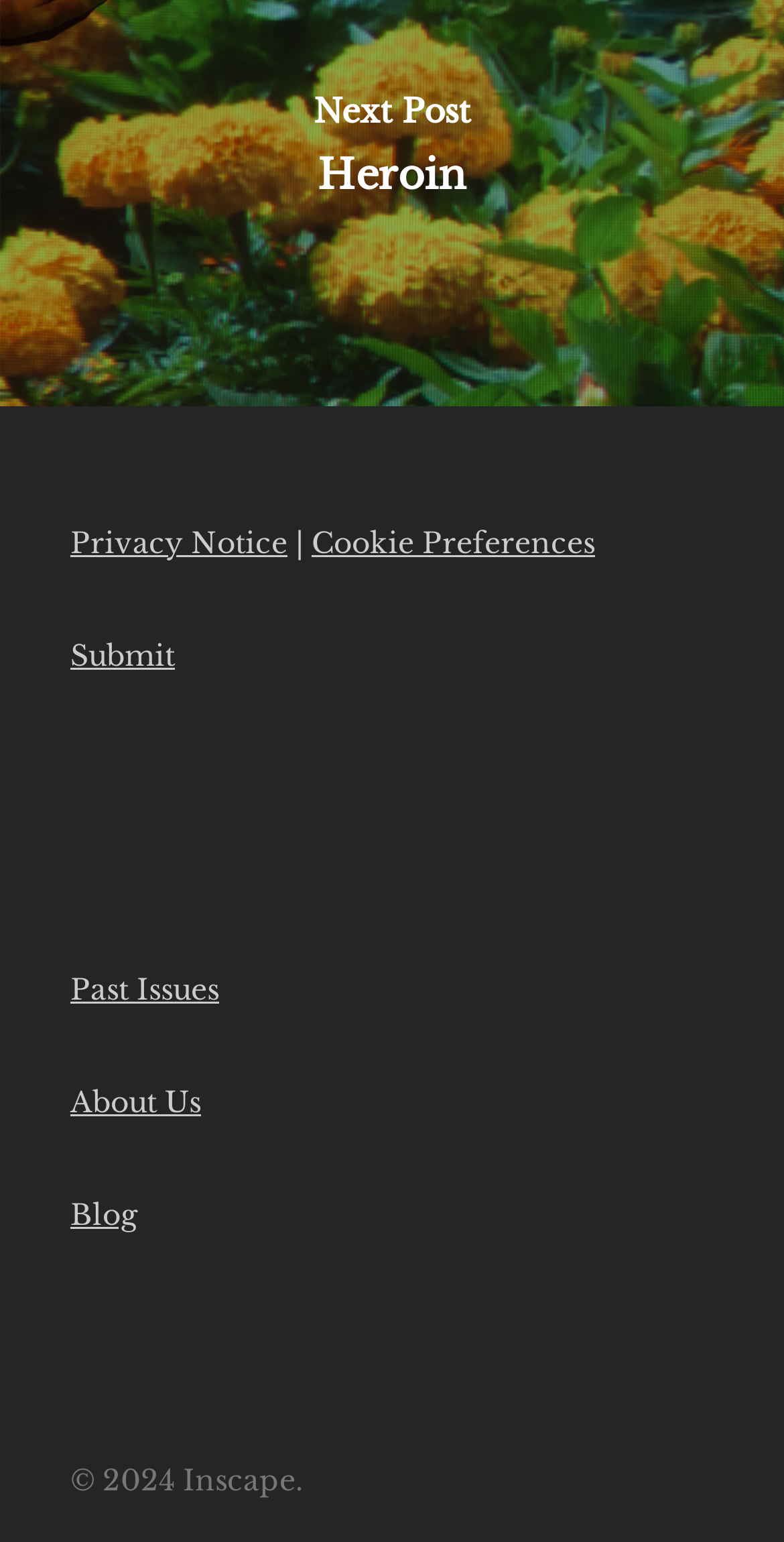Provide the bounding box coordinates in the format (top-left x, top-left y, bottom-right x, bottom-right y). All values are floating point numbers between 0 and 1. Determine the bounding box coordinate of the UI element described as: About Us

[0.09, 0.703, 0.256, 0.727]